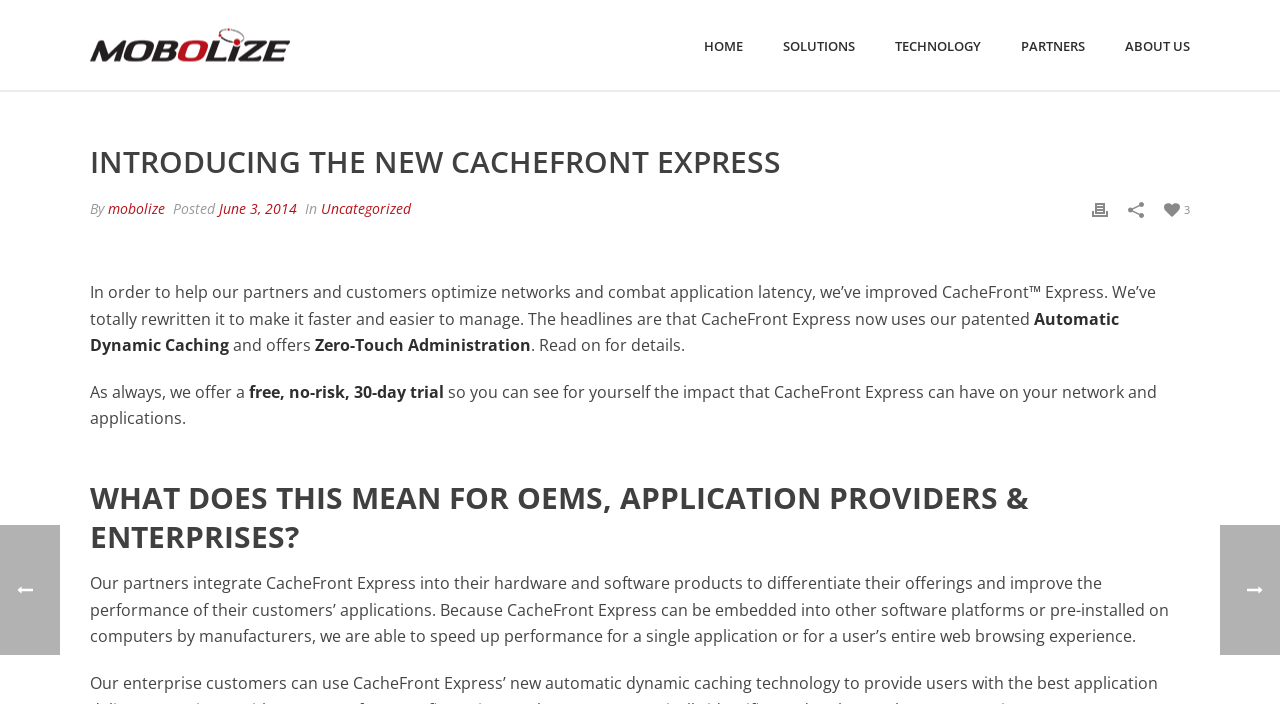Determine the bounding box coordinates of the section to be clicked to follow the instruction: "learn about mobolize". The coordinates should be given as four float numbers between 0 and 1, formatted as [left, top, right, bottom].

[0.084, 0.283, 0.129, 0.31]